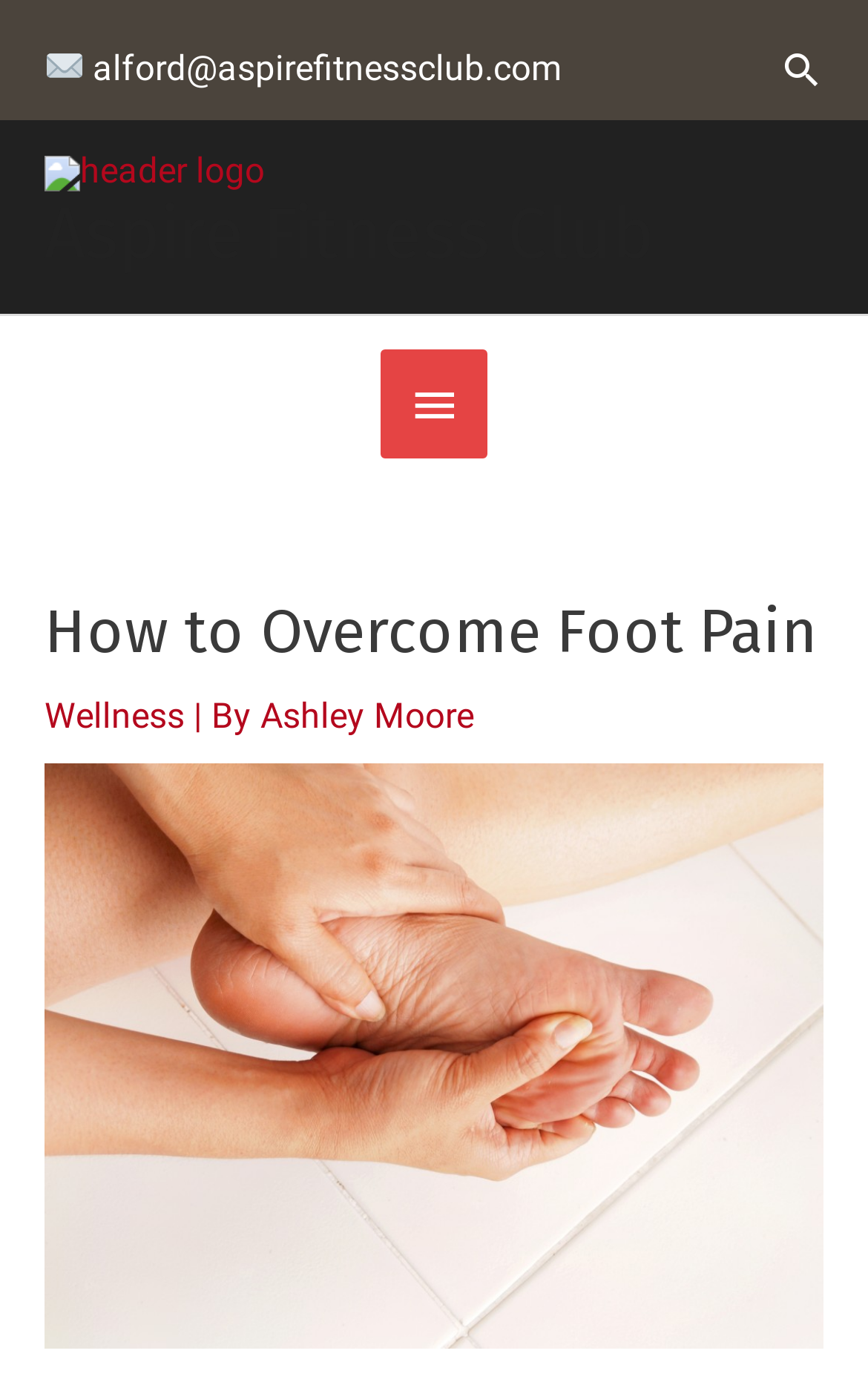Provide a brief response to the question below using one word or phrase:
What is the topic of the article?

Foot Pain